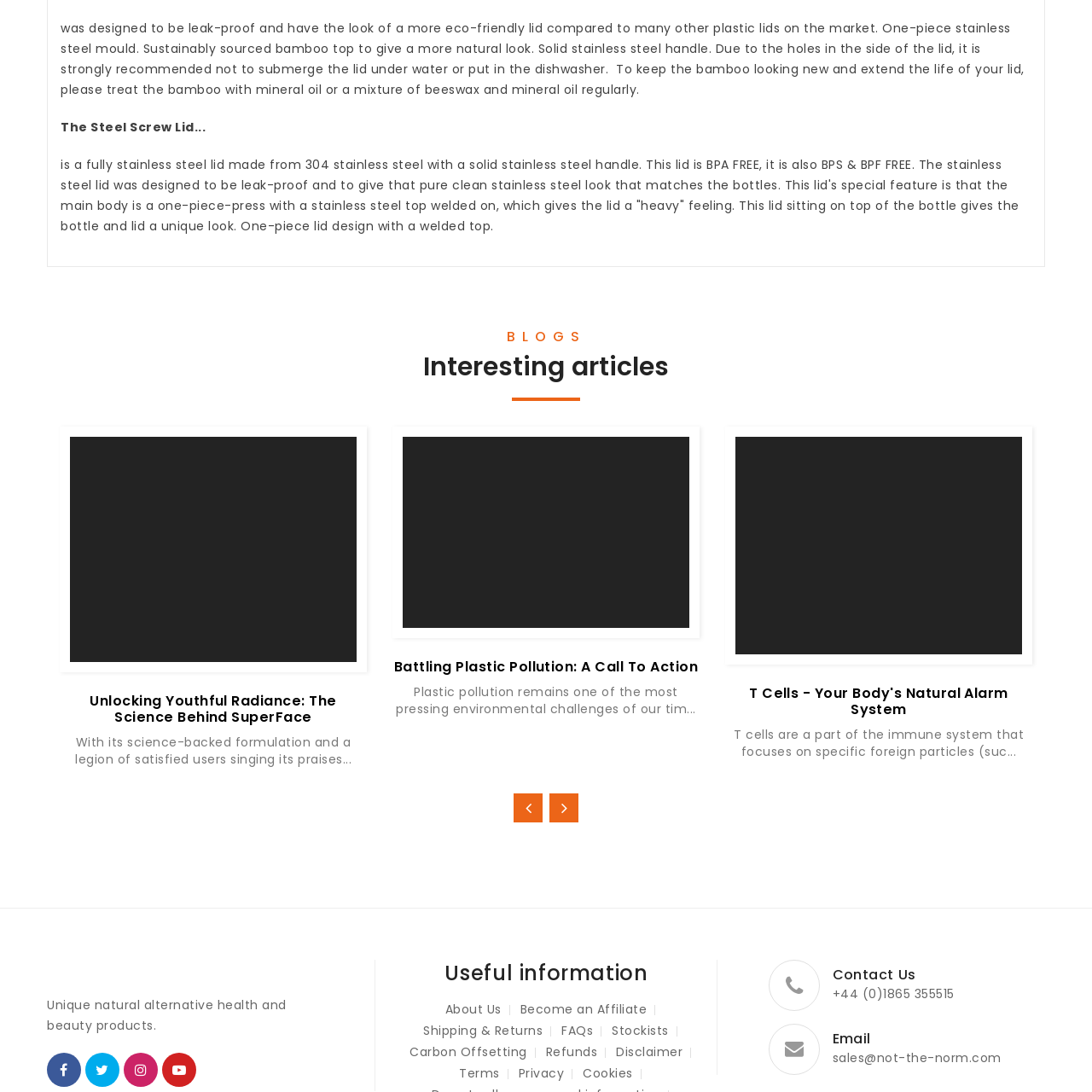Observe the image framed by the red bounding box and present a detailed answer to the following question, relying on the visual data provided: What is the purpose of treating the bamboo top?

According to the caption, the bamboo top should be treated with mineral oil or a beeswax and mineral oil mixture to ensure its longevity and maintain its natural aesthetic.